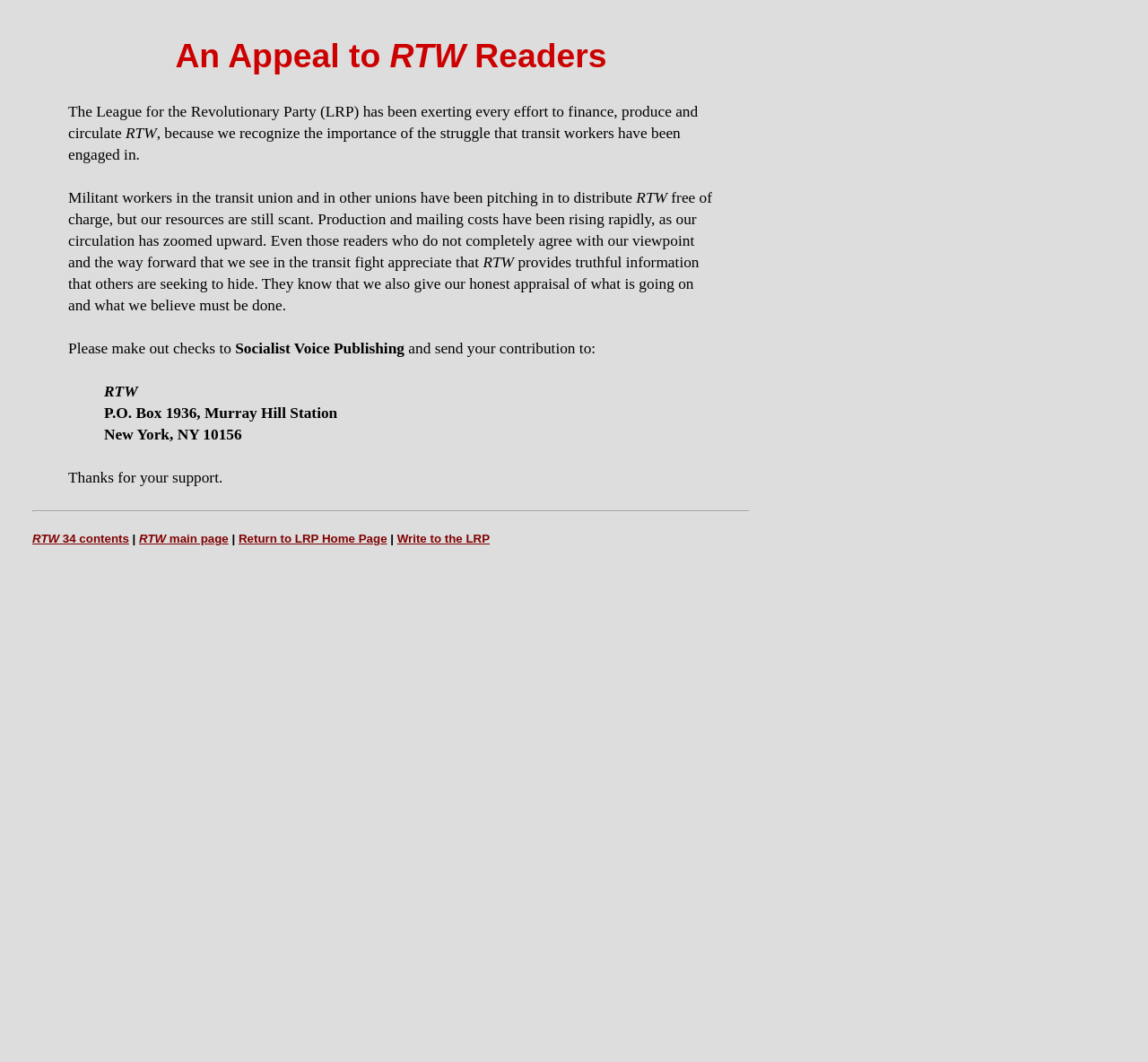Determine and generate the text content of the webpage's headline.

An Appeal to RTW Readers